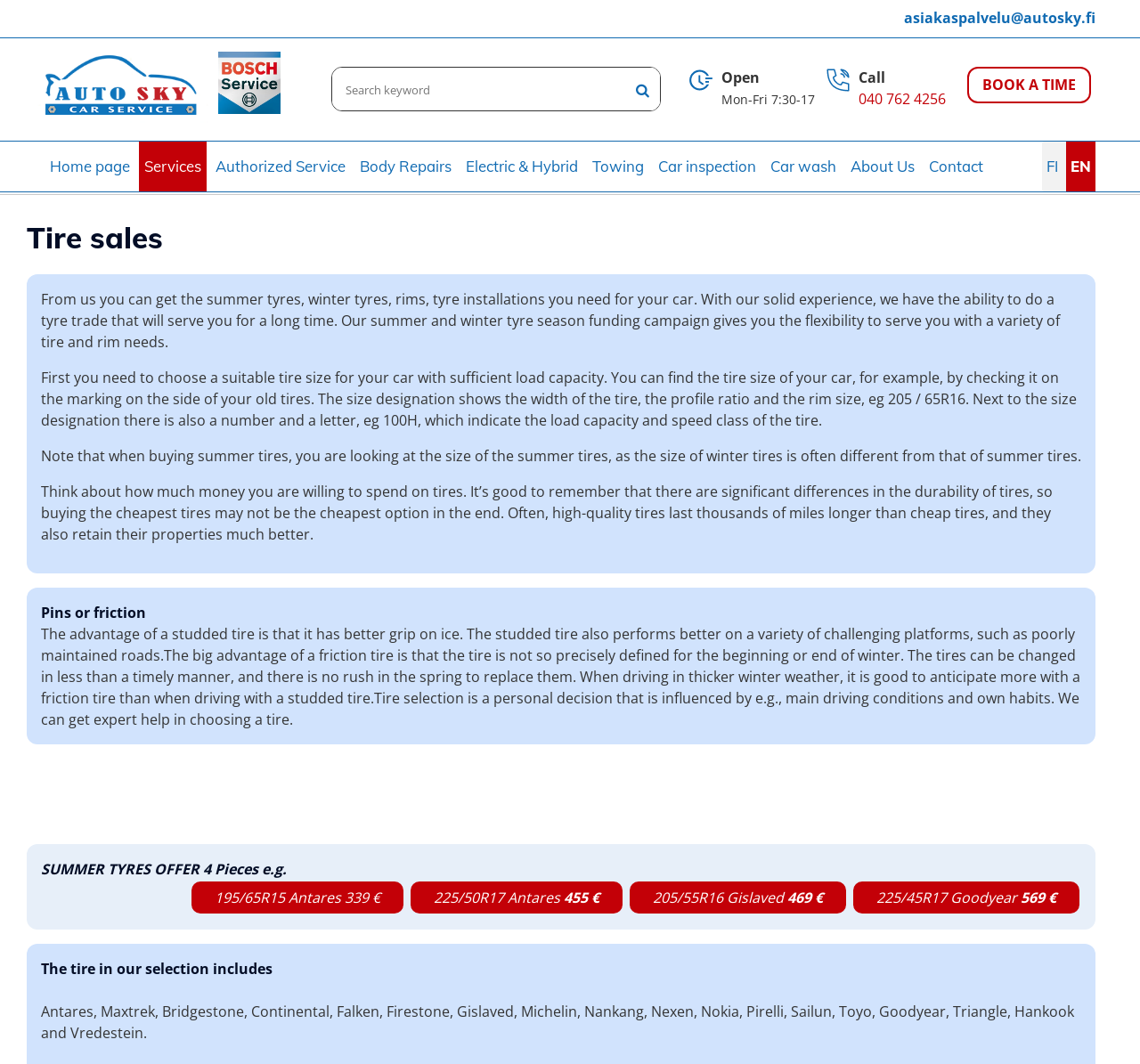Identify the bounding box coordinates of the region that needs to be clicked to carry out this instruction: "Learn about tyre sales". Provide these coordinates as four float numbers ranging from 0 to 1, i.e., [left, top, right, bottom].

[0.023, 0.208, 0.961, 0.239]